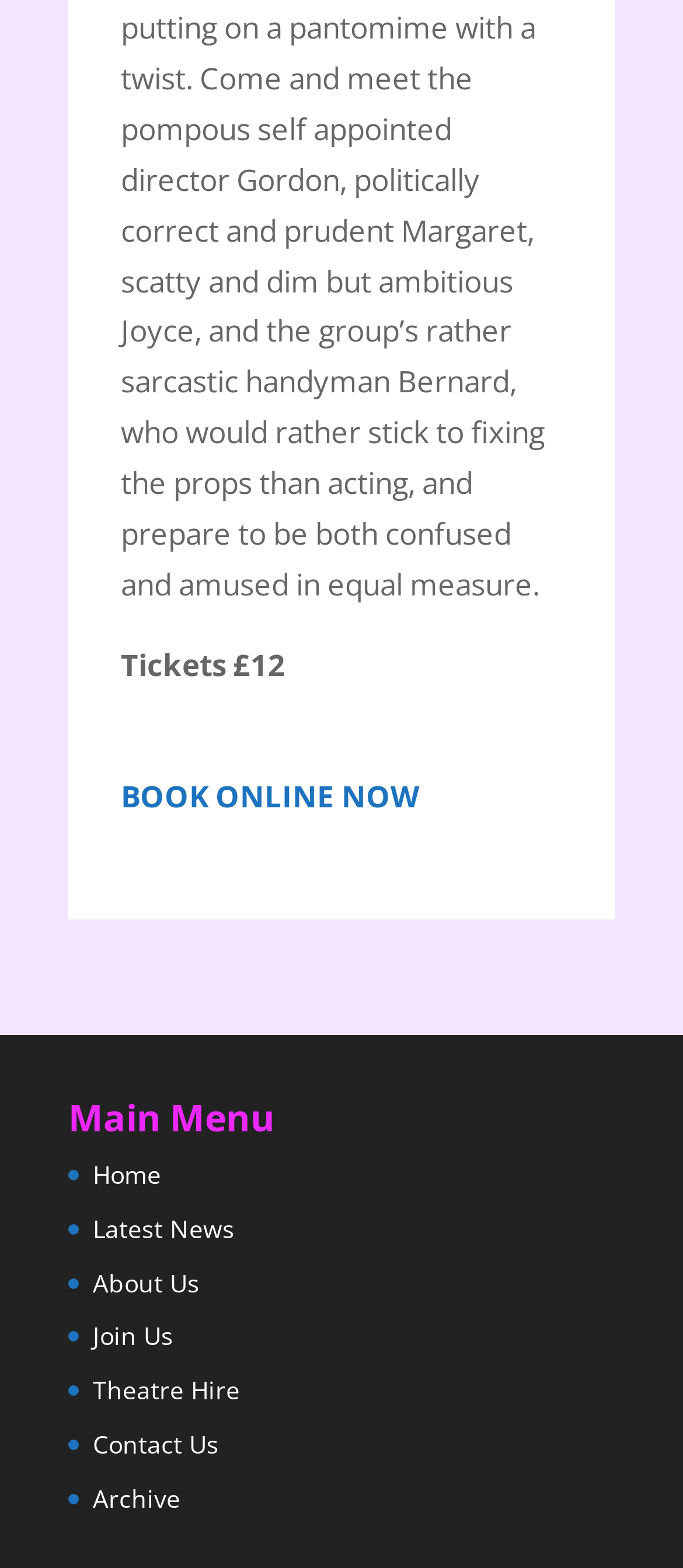Please identify the bounding box coordinates of the clickable element to fulfill the following instruction: "Contact us". The coordinates should be four float numbers between 0 and 1, i.e., [left, top, right, bottom].

[0.136, 0.91, 0.321, 0.931]